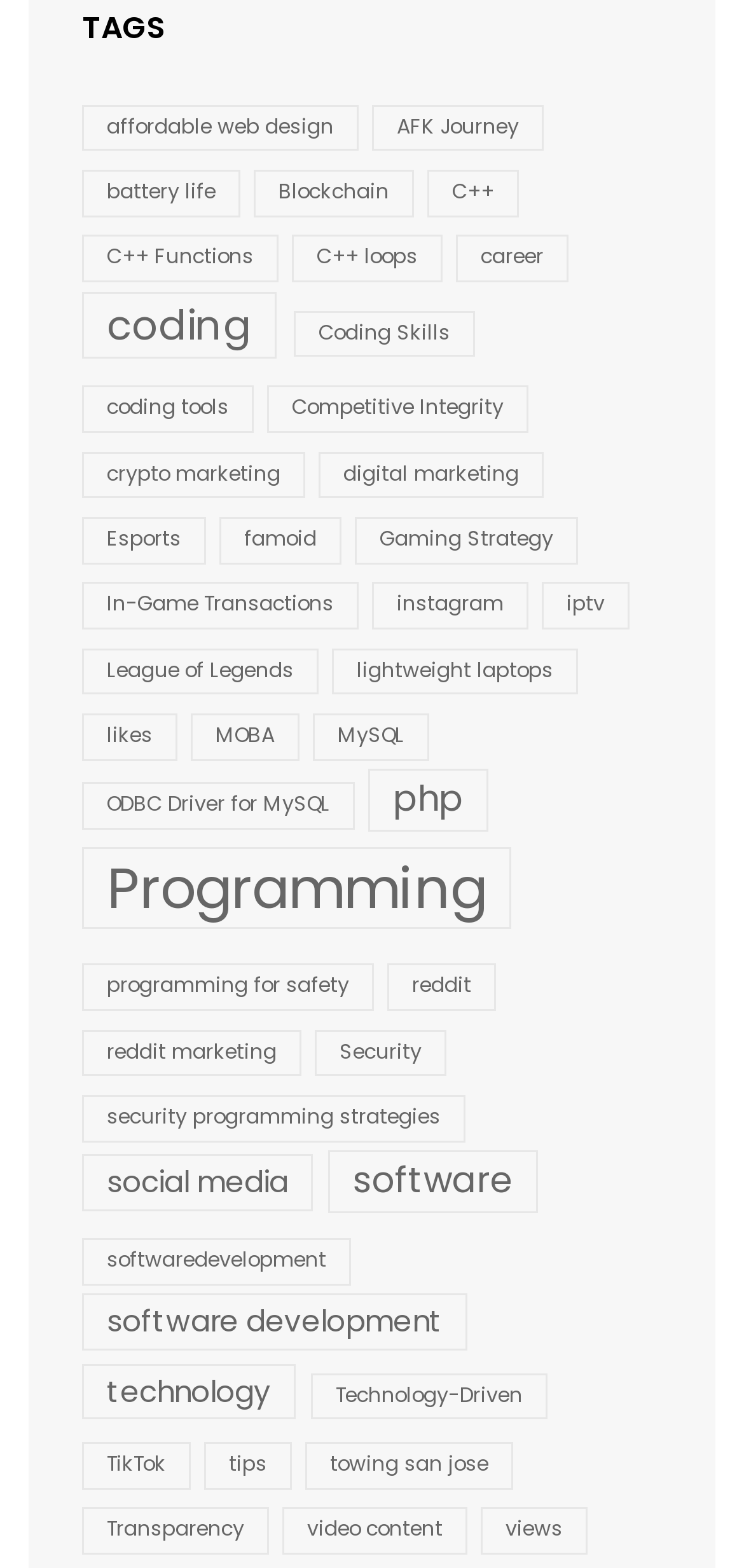Identify the bounding box coordinates of the element to click to follow this instruction: 'explore blockchain'. Ensure the coordinates are four float values between 0 and 1, provided as [left, top, right, bottom].

[0.341, 0.108, 0.556, 0.138]